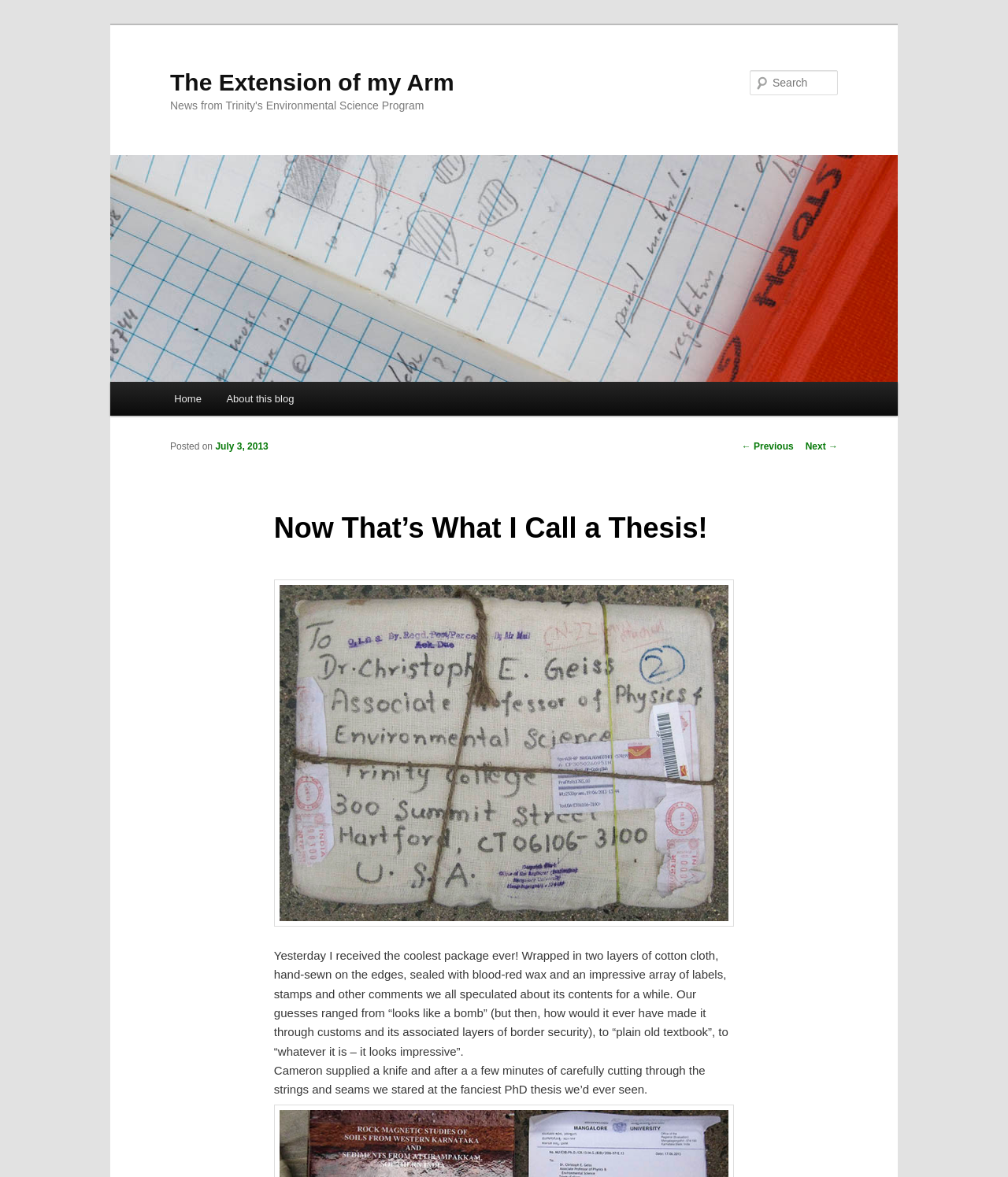Give a one-word or phrase response to the following question: What is the title of the blog post?

The Extension of my Arm